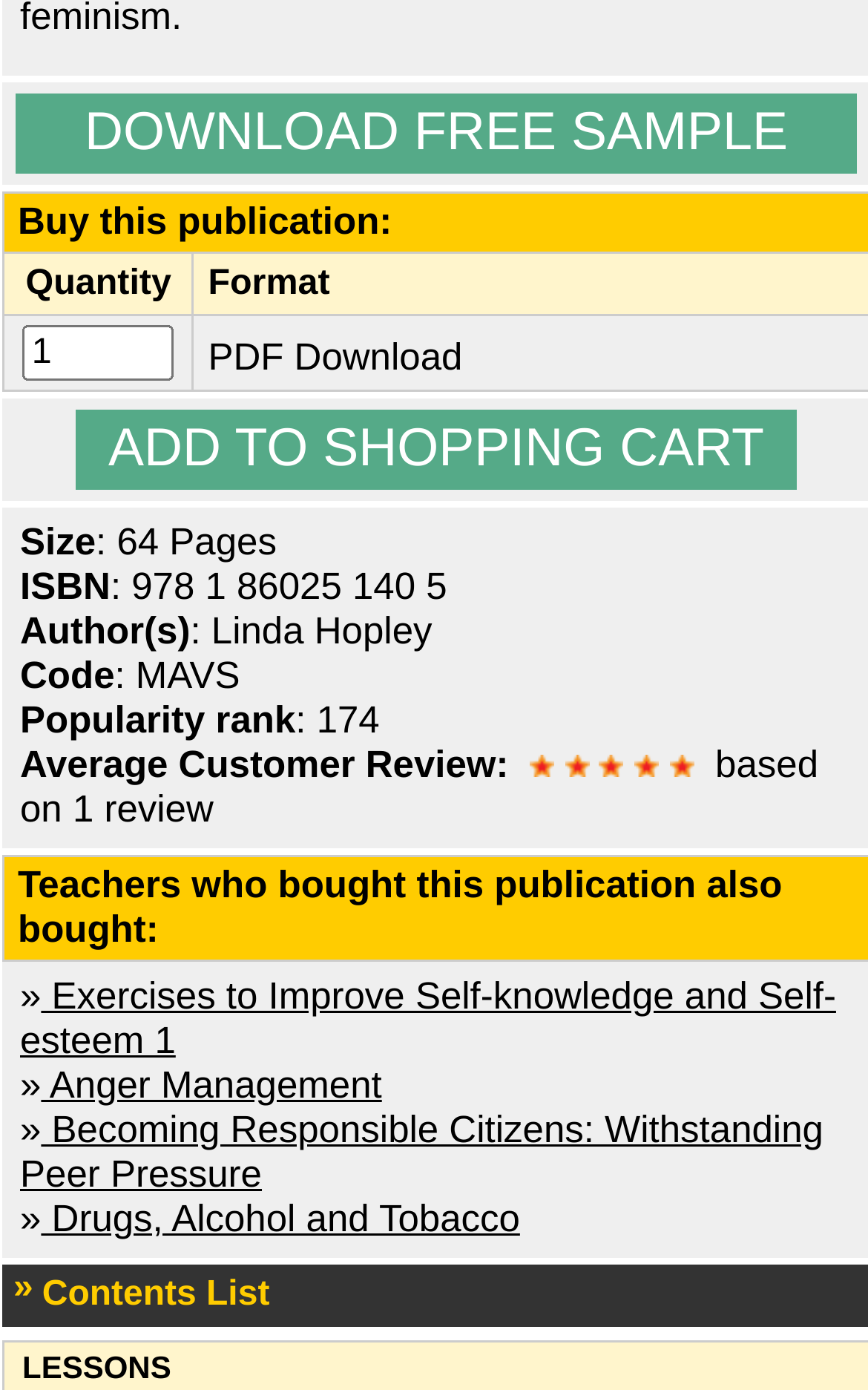What is the popularity rank of the book?
Using the visual information, answer the question in a single word or phrase.

174